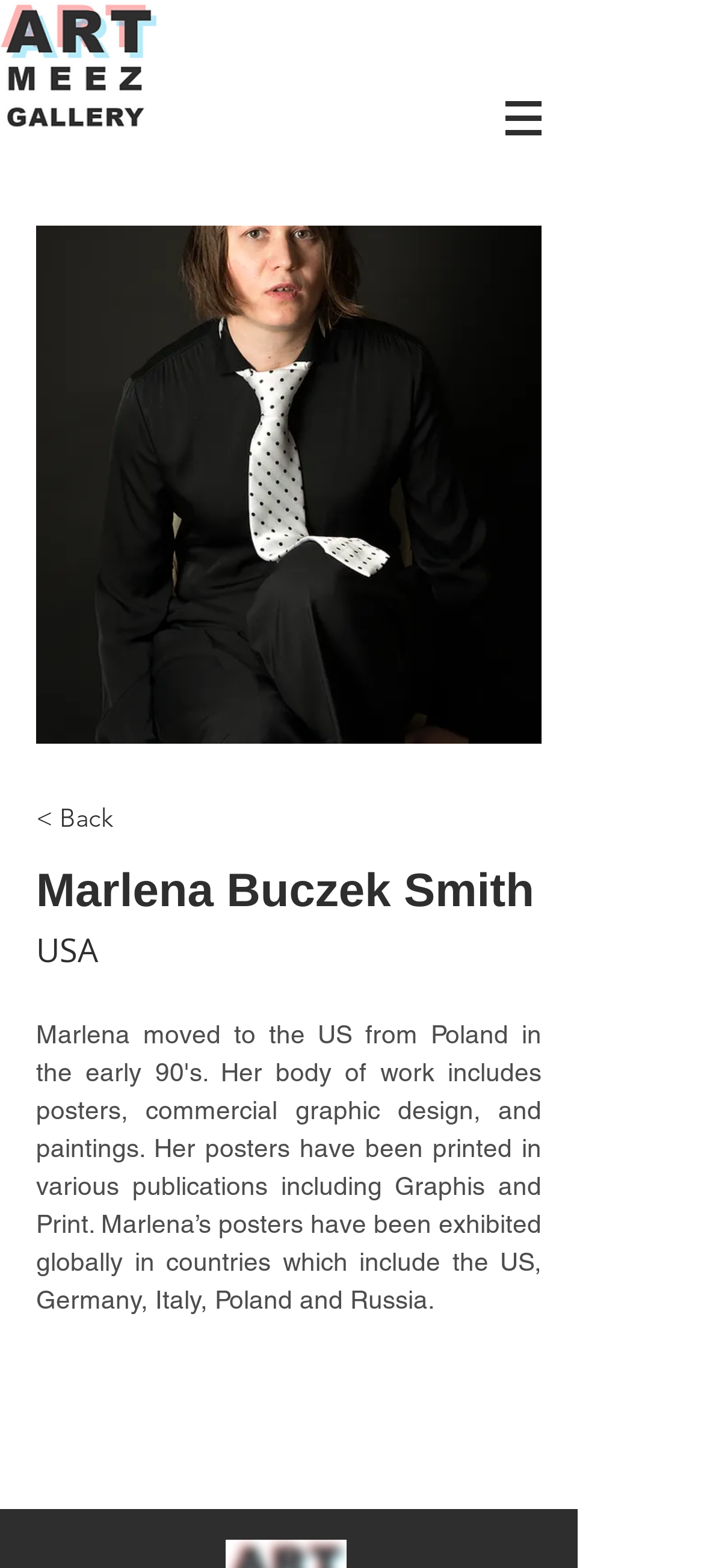What is the country of the artist?
Craft a detailed and extensive response to the question.

I found the answer by looking at the StaticText element 'USA' which is a sub-element of the main element, indicating that it is a piece of information about the artist. The text 'USA' suggests that the artist is from the United States of America.